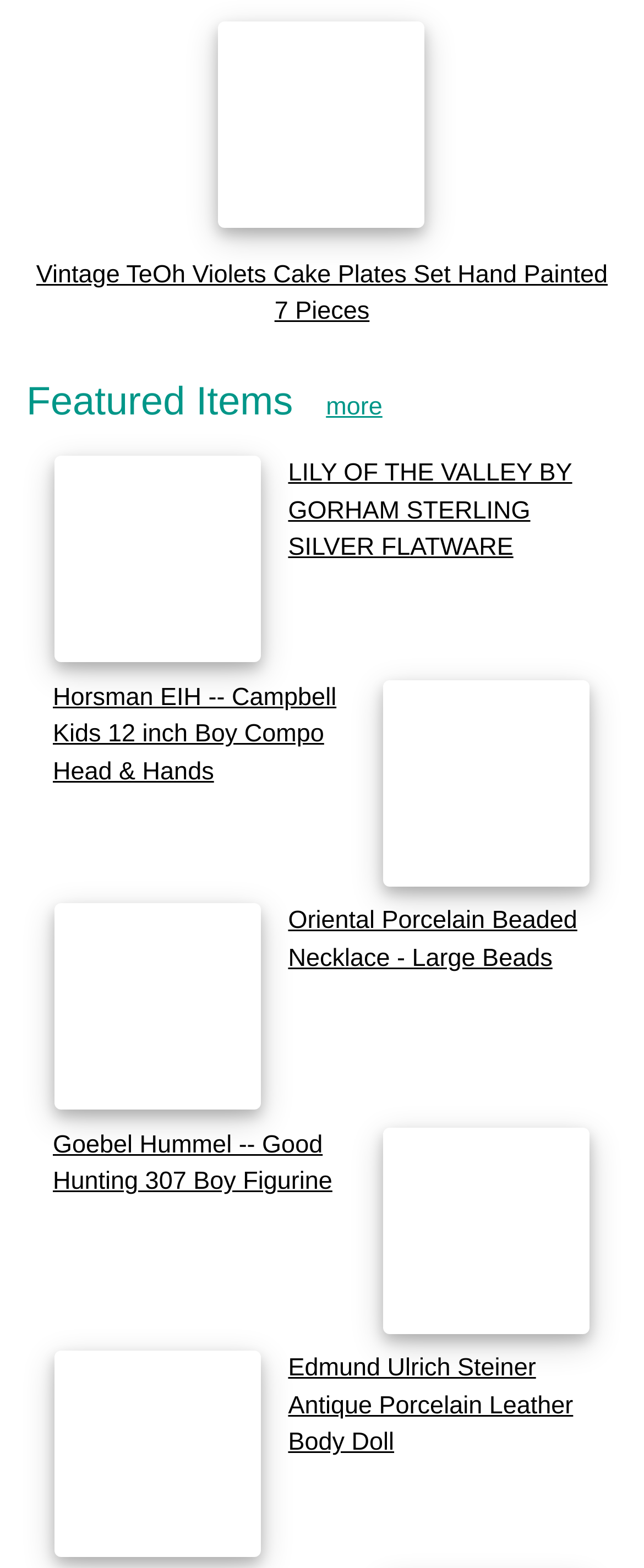Determine the bounding box coordinates of the clickable element to achieve the following action: 'View Oriental Porcelain Beaded Necklace - Large Beads'. Provide the coordinates as four float values between 0 and 1, formatted as [left, top, right, bottom].

[0.447, 0.578, 0.896, 0.62]